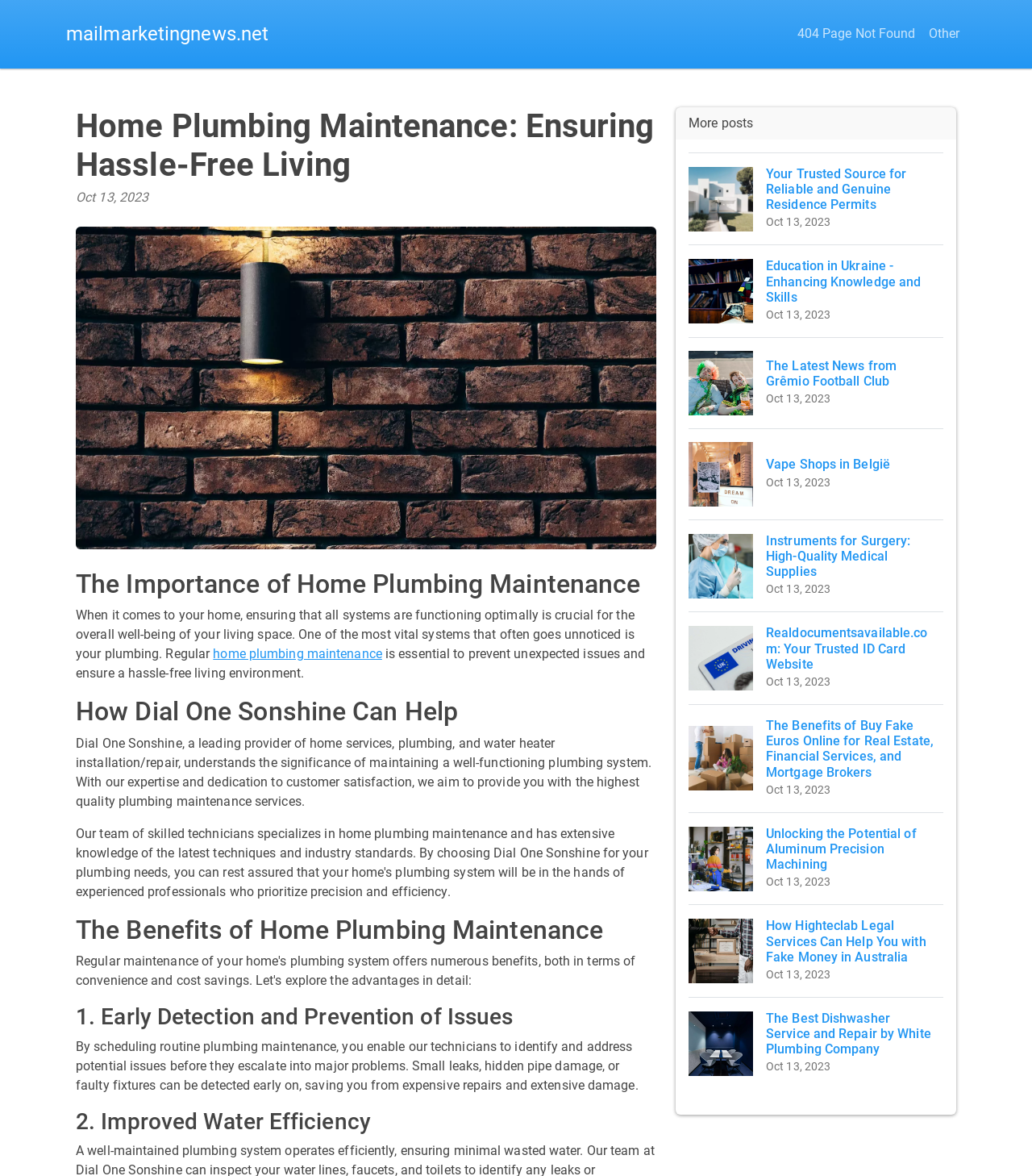What type of image is used in the webpage?
Provide a well-explained and detailed answer to the question.

The webpage contains various images, but they are not specific to a particular type, such as a logo or a product image. They seem to be related to the links and headings, but their exact type is not specified.